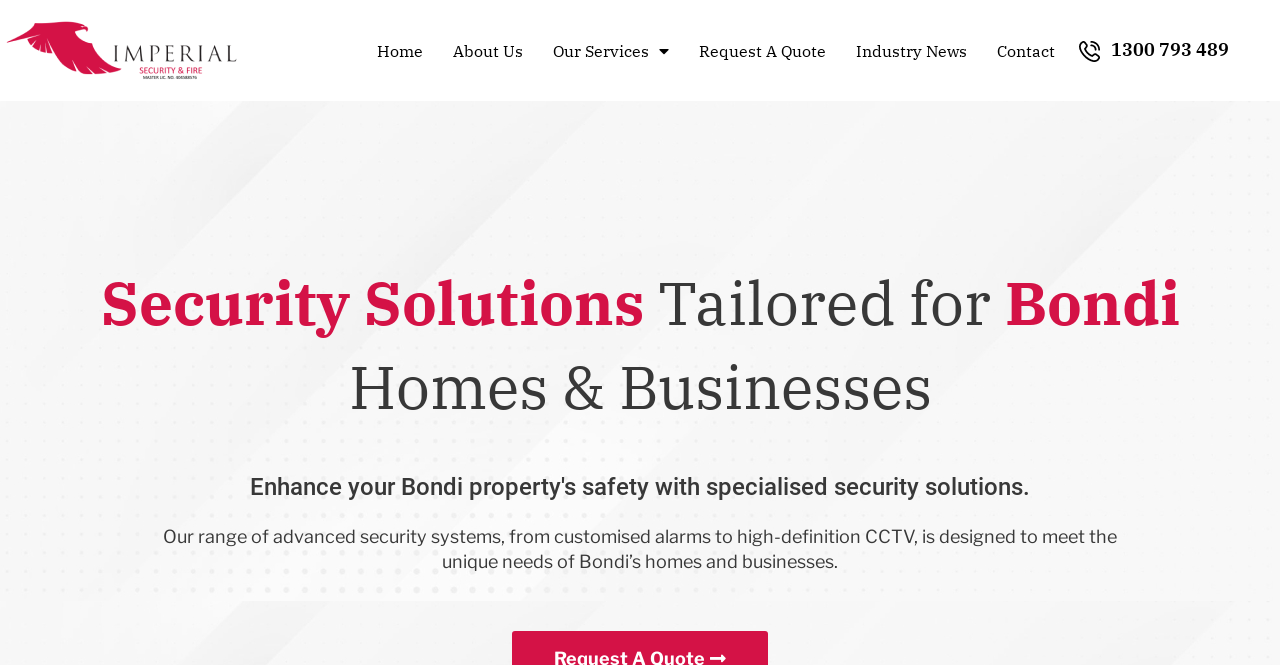Please locate the bounding box coordinates of the element that should be clicked to achieve the given instruction: "Explore Our Services".

[0.424, 0.038, 0.53, 0.114]